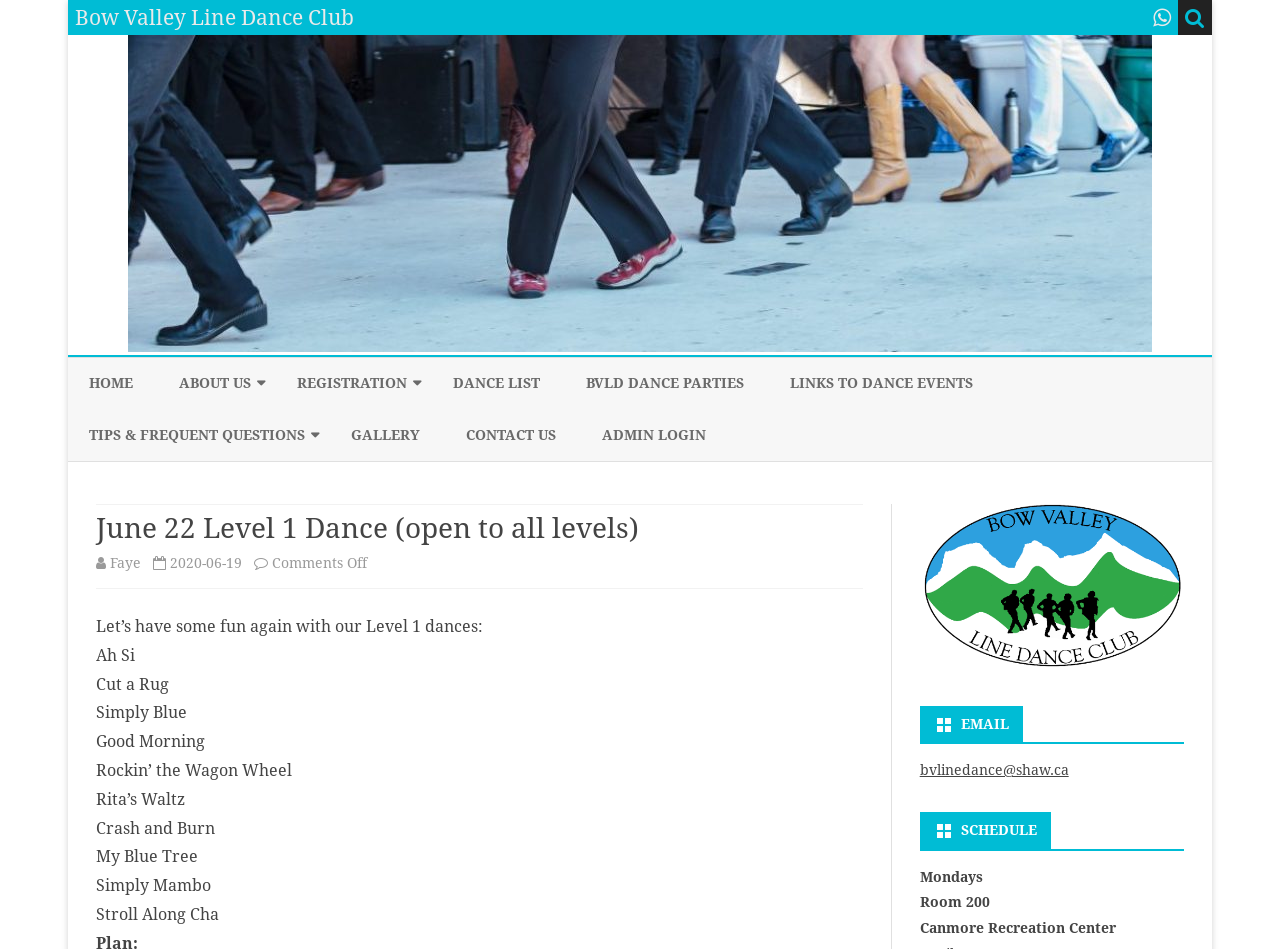Please identify the bounding box coordinates of where to click in order to follow the instruction: "Contact us".

[0.364, 0.432, 0.434, 0.486]